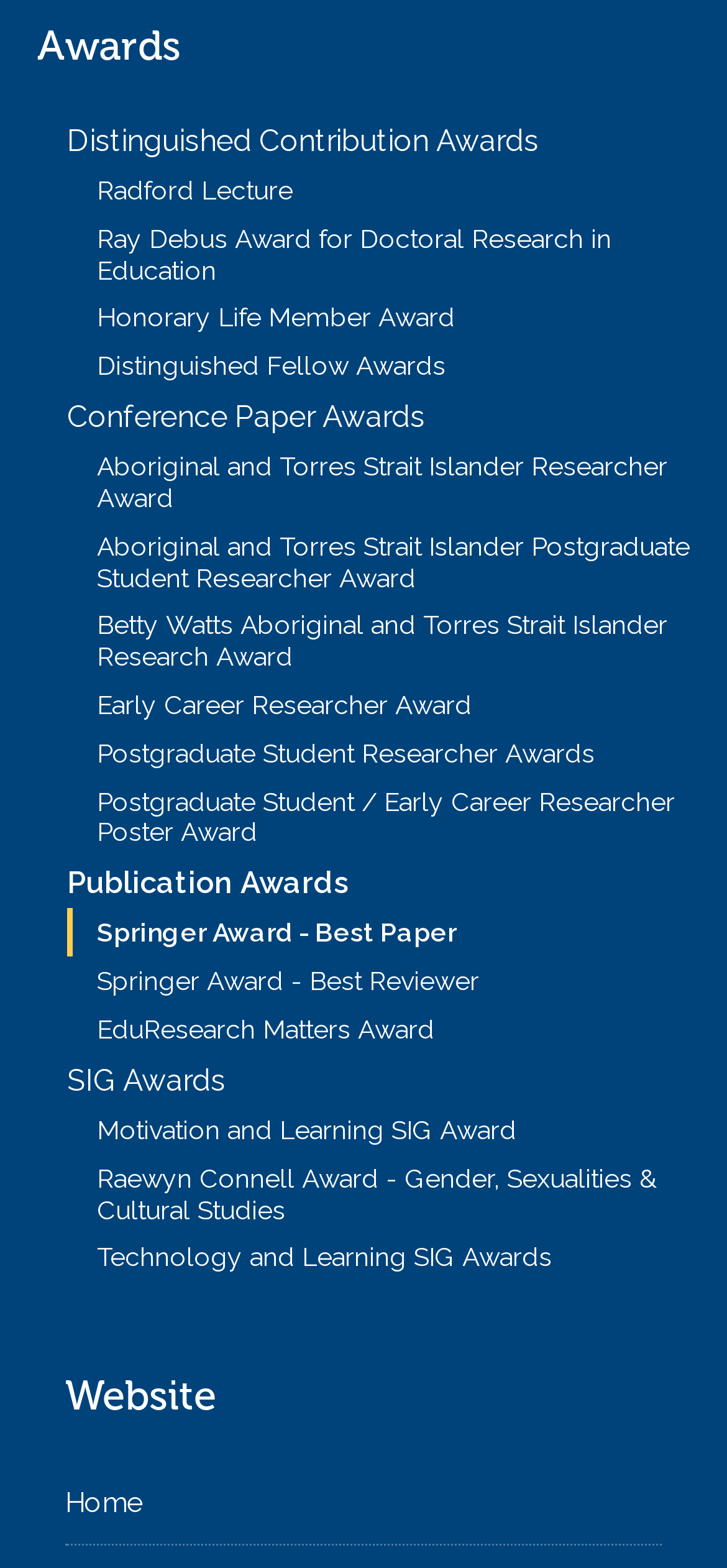Identify the bounding box coordinates for the element that needs to be clicked to fulfill this instruction: "Learn about Radford Lecture". Provide the coordinates in the format of four float numbers between 0 and 1: [left, top, right, bottom].

[0.092, 0.106, 0.949, 0.137]